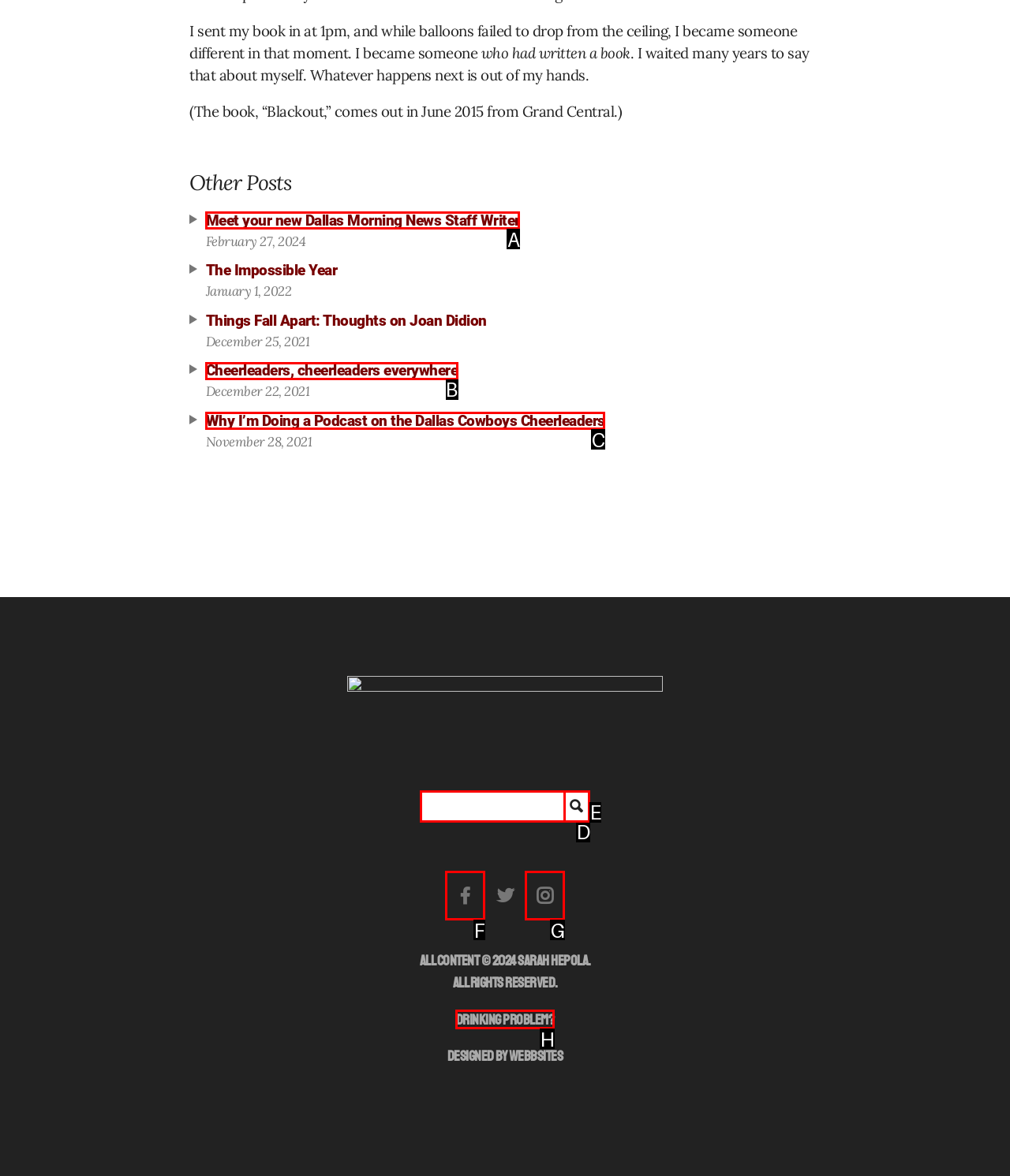Tell me which element should be clicked to achieve the following objective: Contact Sarah Hepola about drinking problems
Reply with the letter of the correct option from the displayed choices.

H